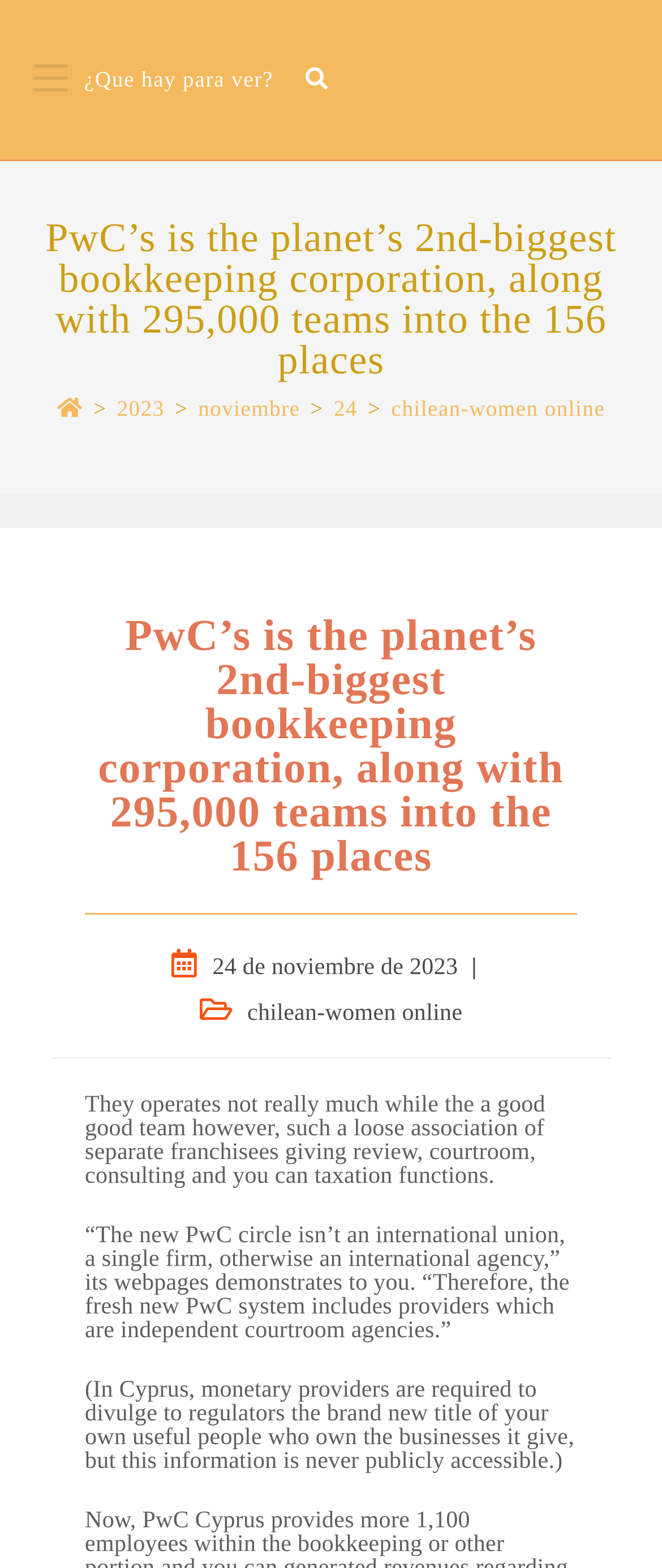Identify and provide the bounding box coordinates of the UI element described: "¿Que hay para ver? Close". The coordinates should be formatted as [left, top, right, bottom], with each number being a float between 0 and 1.

[0.051, 0.042, 0.423, 0.058]